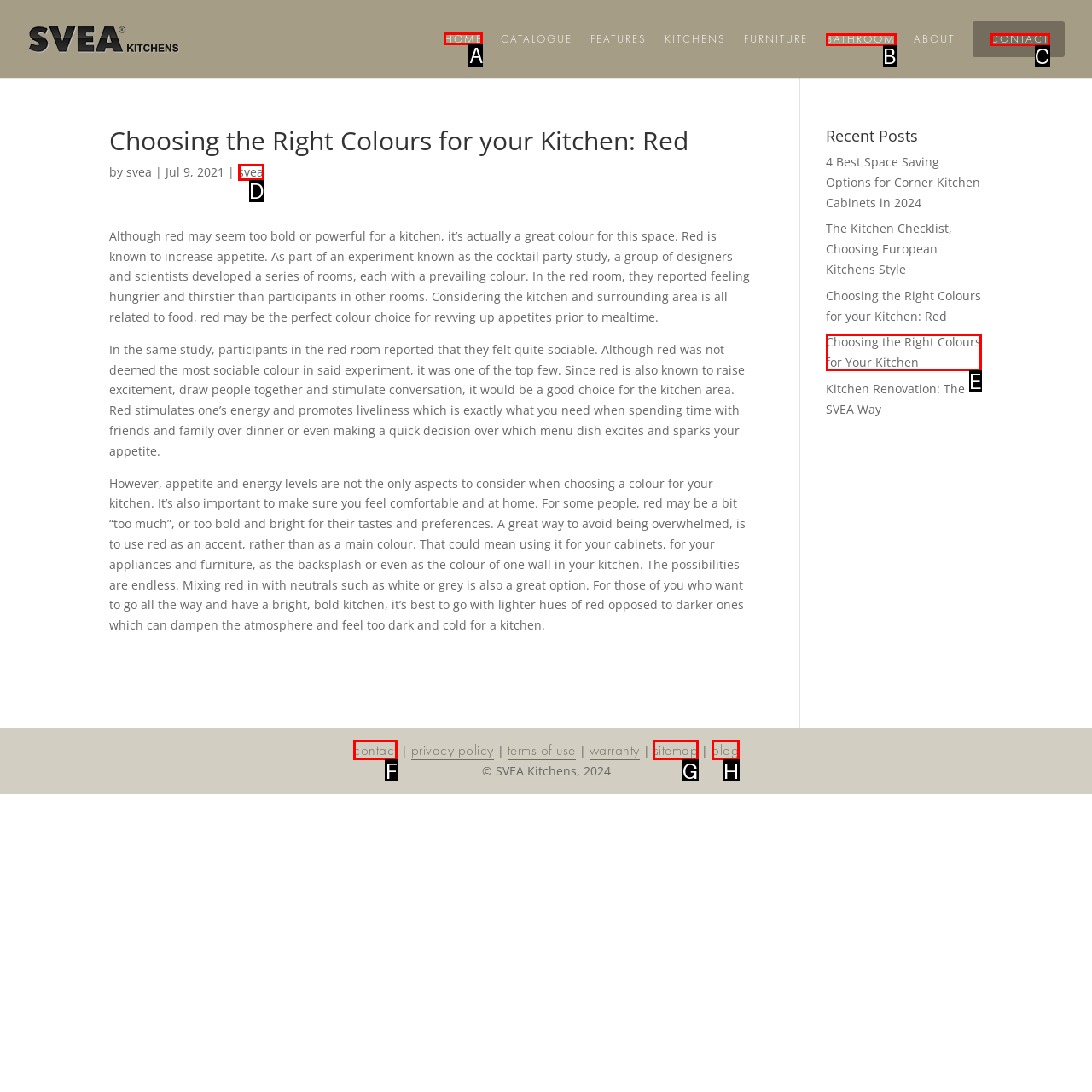Identify the HTML element you need to click to achieve the task: View the image about making wired speakers wireless. Respond with the corresponding letter of the option.

None